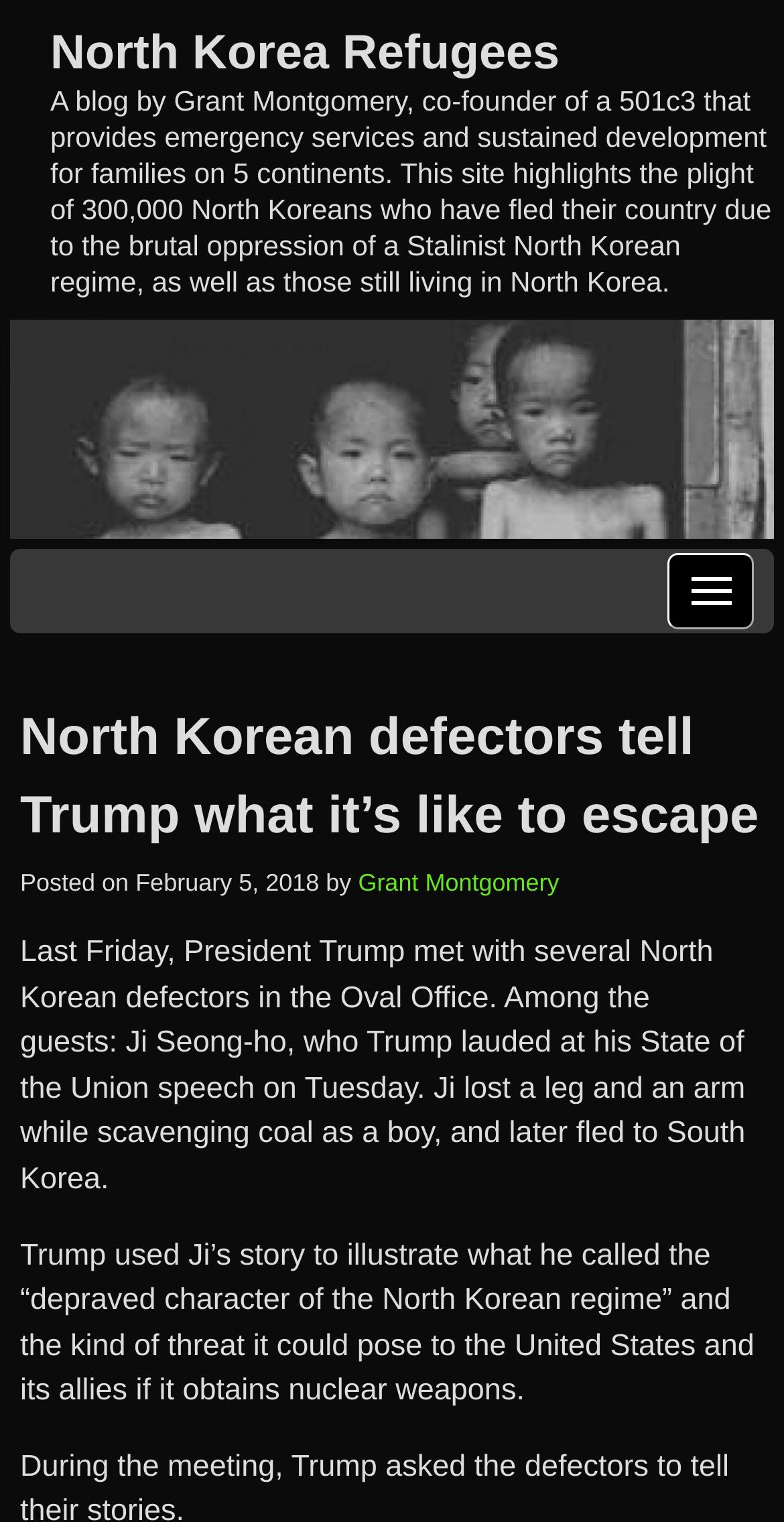Identify the bounding box coordinates for the UI element described as: "Grant Montgomery".

[0.457, 0.571, 0.713, 0.59]